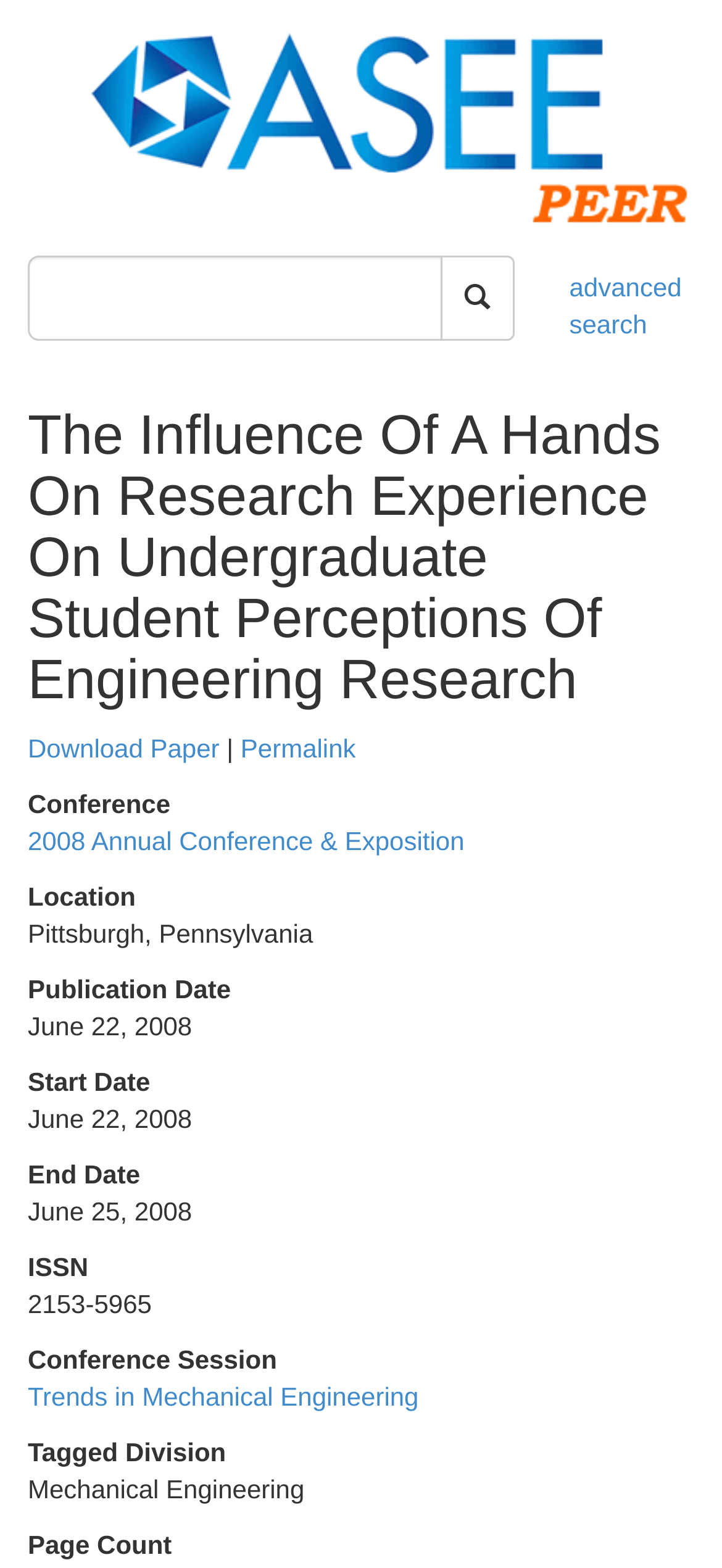Identify the coordinates of the bounding box for the element that must be clicked to accomplish the instruction: "Download the paper".

[0.038, 0.467, 0.304, 0.486]